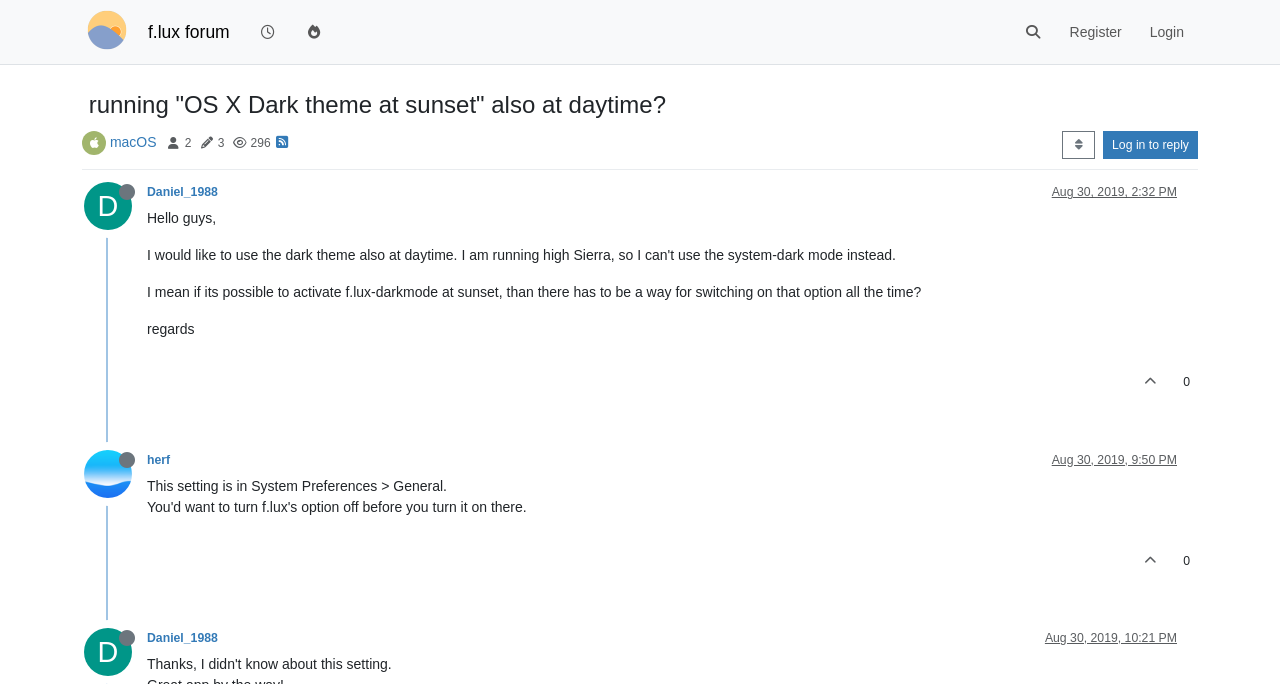Describe every aspect of the webpage in a detailed manner.

This webpage appears to be a forum discussion thread. At the top, there is a header section with a link to "f.lux" and an image of the "f.lux" logo, followed by a link to the "f.lux forum". Below this, there are three list items: "Recent", "Popular", and a search bar with a textbox and a link to "Type to search". 

To the right of the search bar, there are links to "Register" and "Login". 

The main content of the webpage is a discussion thread with multiple posts. The first post is from "Daniel_1988" and has a heading that reads "running 'OS X Dark theme at sunset' also at daytime?". Below this, there are links to "macOS" and some generic text elements displaying information about the post, such as the number of posters, posts, views, and a link to sort the posts. 

There is a button to post a reply, and a link to log in to reply. The post itself contains a greeting, a question about activating f.lux dark mode at sunset, and a signature. 

Below this post, there are two more posts from "herf" and "Daniel_1988" again, each with a user avatar, a link to the username, a timestamp, and the post content. The posts are discussing the topic of the original post, with "herf" providing information about a setting in System Preferences, and "Daniel_1988" responding to this. 

Throughout the webpage, there are several icons and images, including a search icon, a link to sort posts, and user avatars.